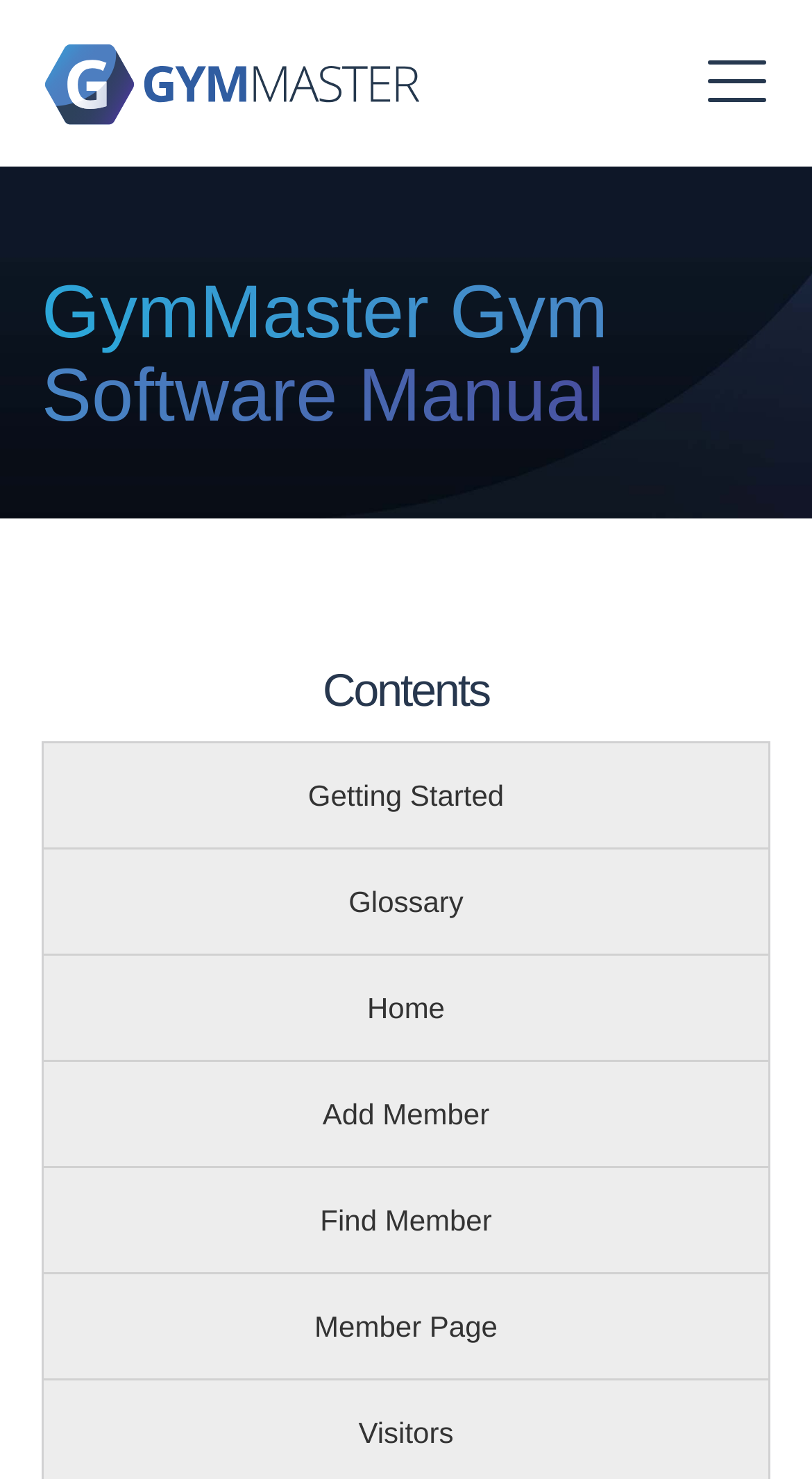What is the first item in the menu?
Based on the image, provide your answer in one word or phrase.

Getting Started